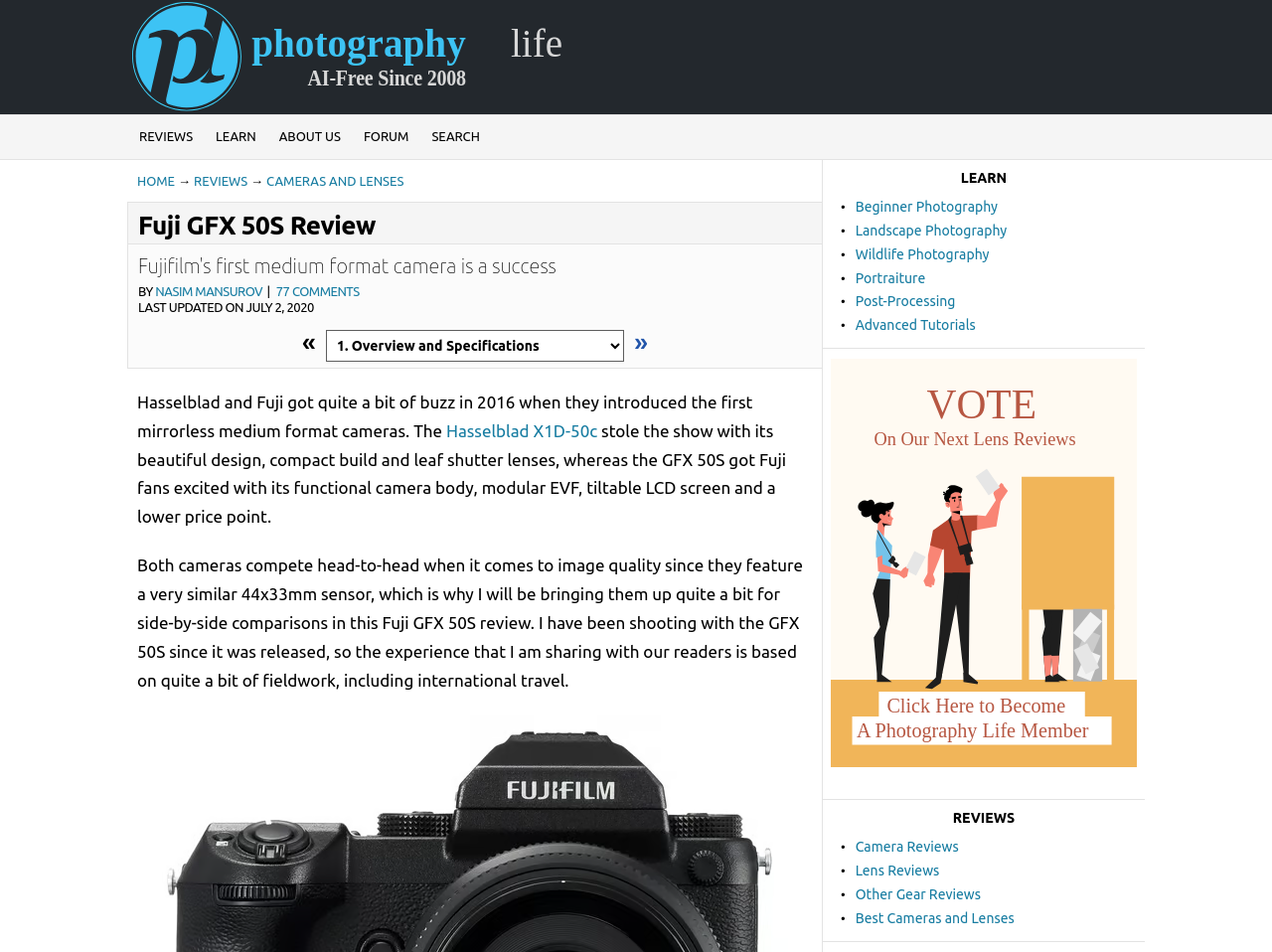Identify the bounding box coordinates necessary to click and complete the given instruction: "Visit the 'CAMERAS AND LENSES' section".

[0.209, 0.182, 0.317, 0.197]